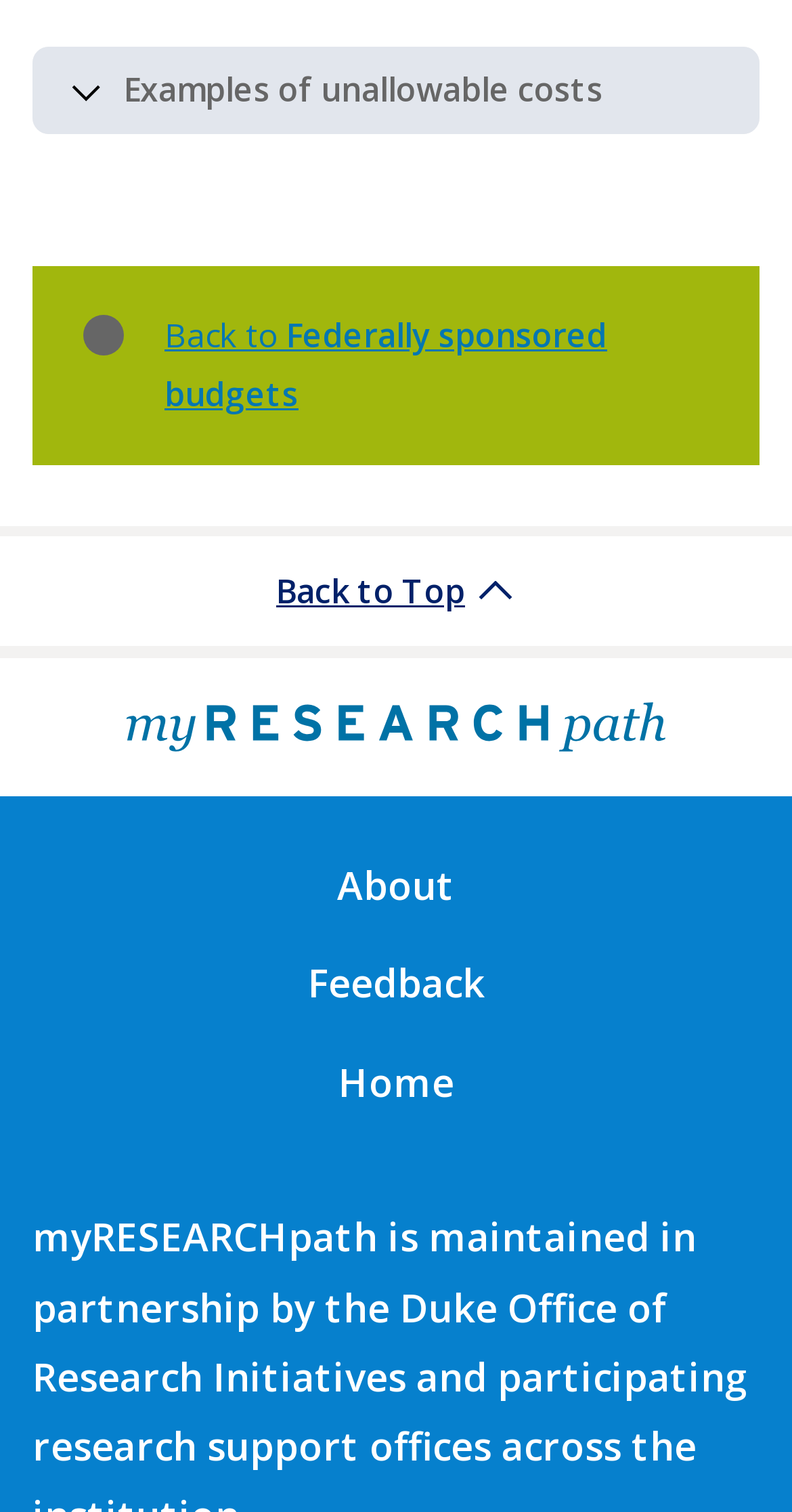Respond to the question below with a concise word or phrase:
What is the text of the disclosure triangle?

Examples of unallowable costs